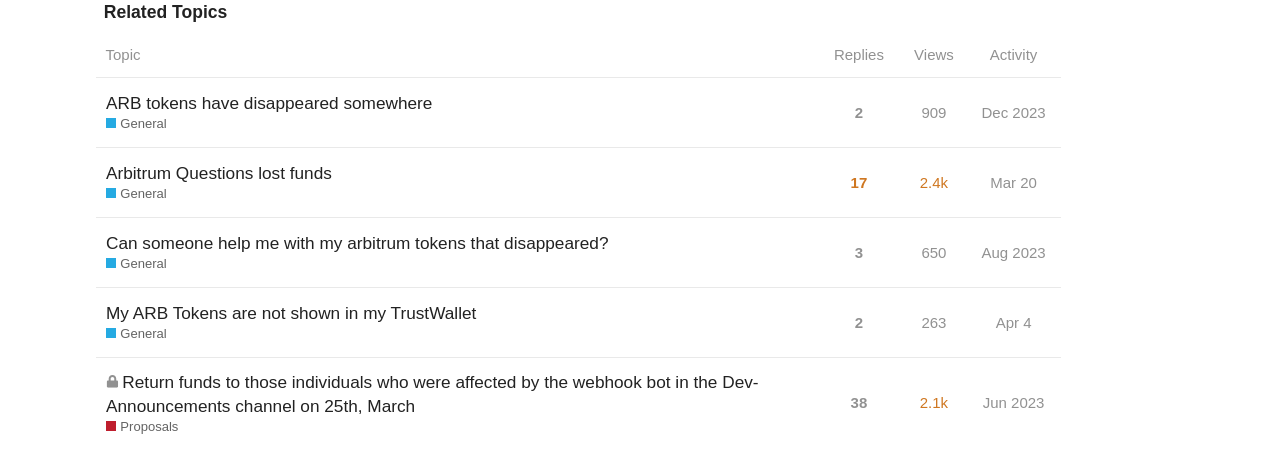When was the fourth topic created?
Answer the question with a single word or phrase by looking at the picture.

Apr 4